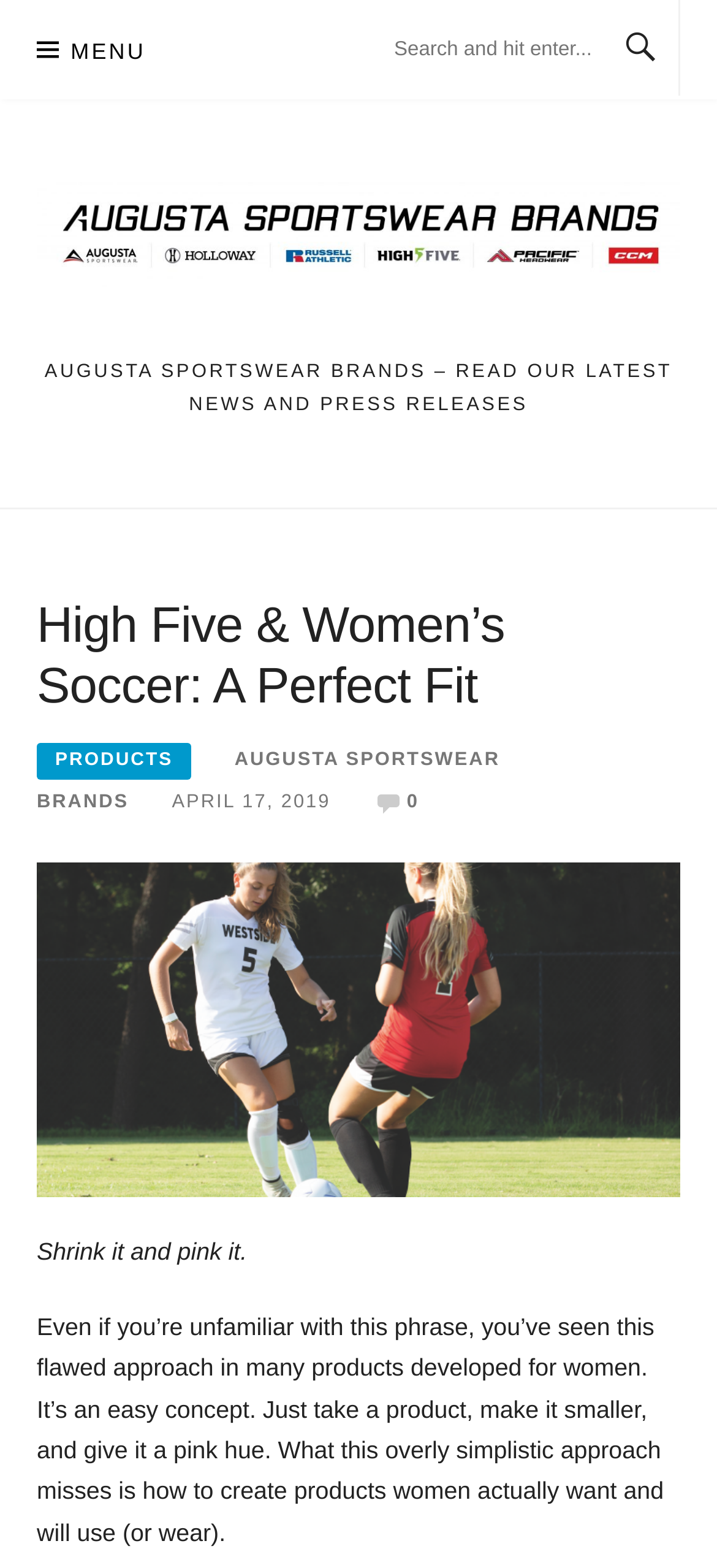What is the name of the brand mentioned in the webpage?
Refer to the image and give a detailed response to the question.

The brand name is mentioned in the link element, which is a child of the header element, indicating the name of the brand.